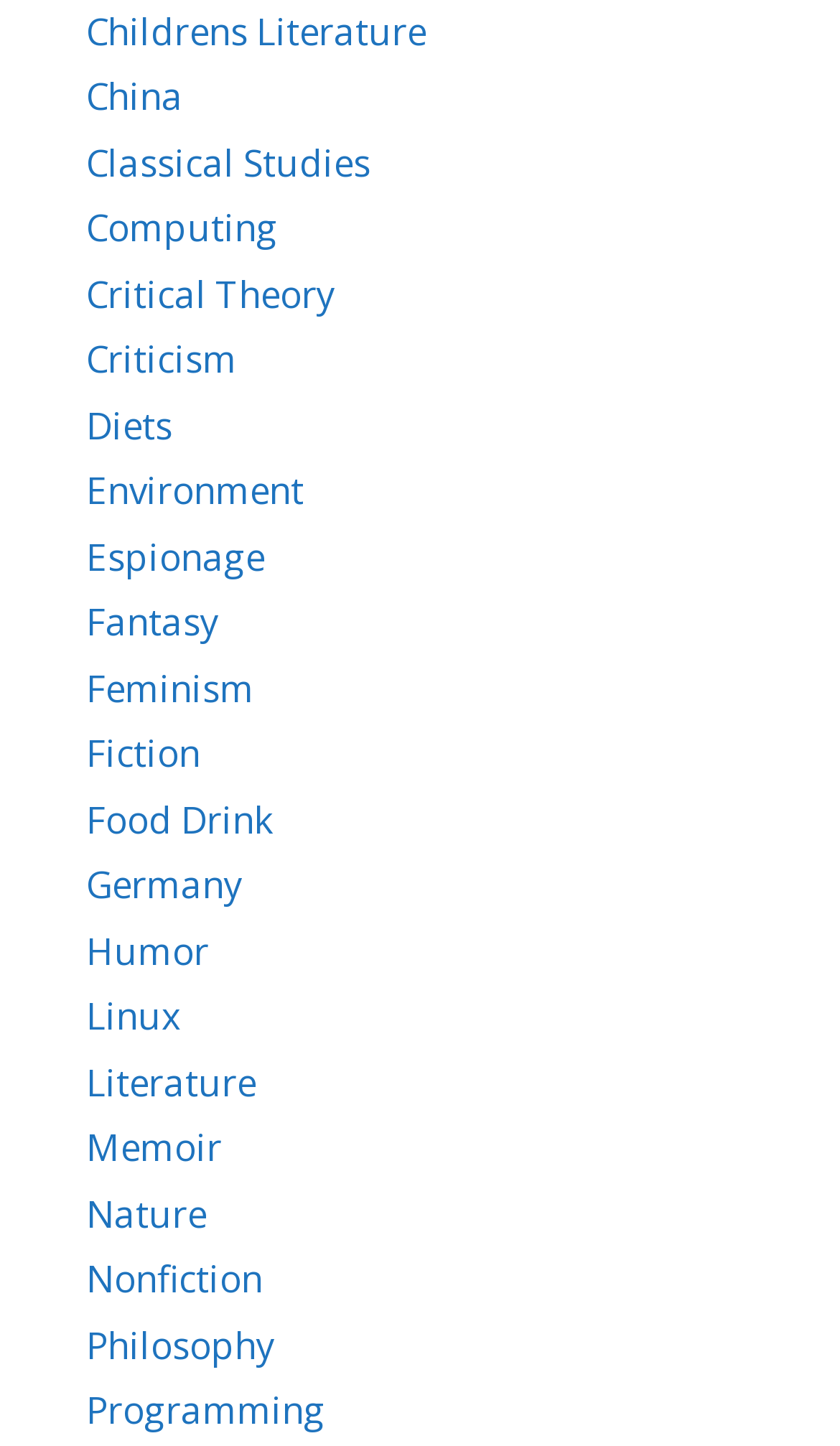Identify the bounding box for the UI element specified in this description: "privacy". The coordinates must be four float numbers between 0 and 1, formatted as [left, top, right, bottom].

None